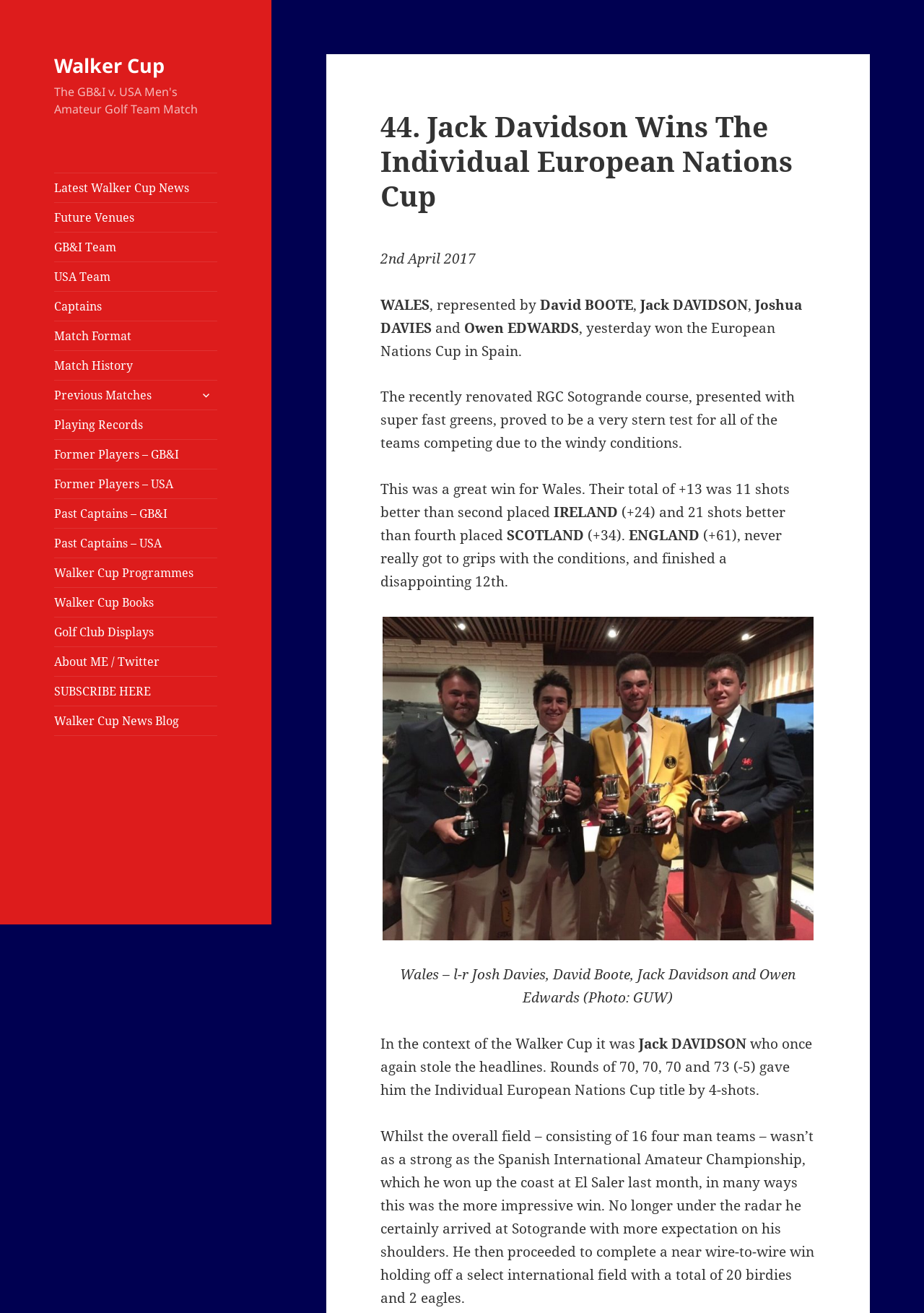What is the name of the tournament won by Wales?
Please analyze the image and answer the question with as much detail as possible.

The webpage describes Wales winning the European Nations Cup in Spain, and the tournament is mentioned in the first sentence of the webpage.